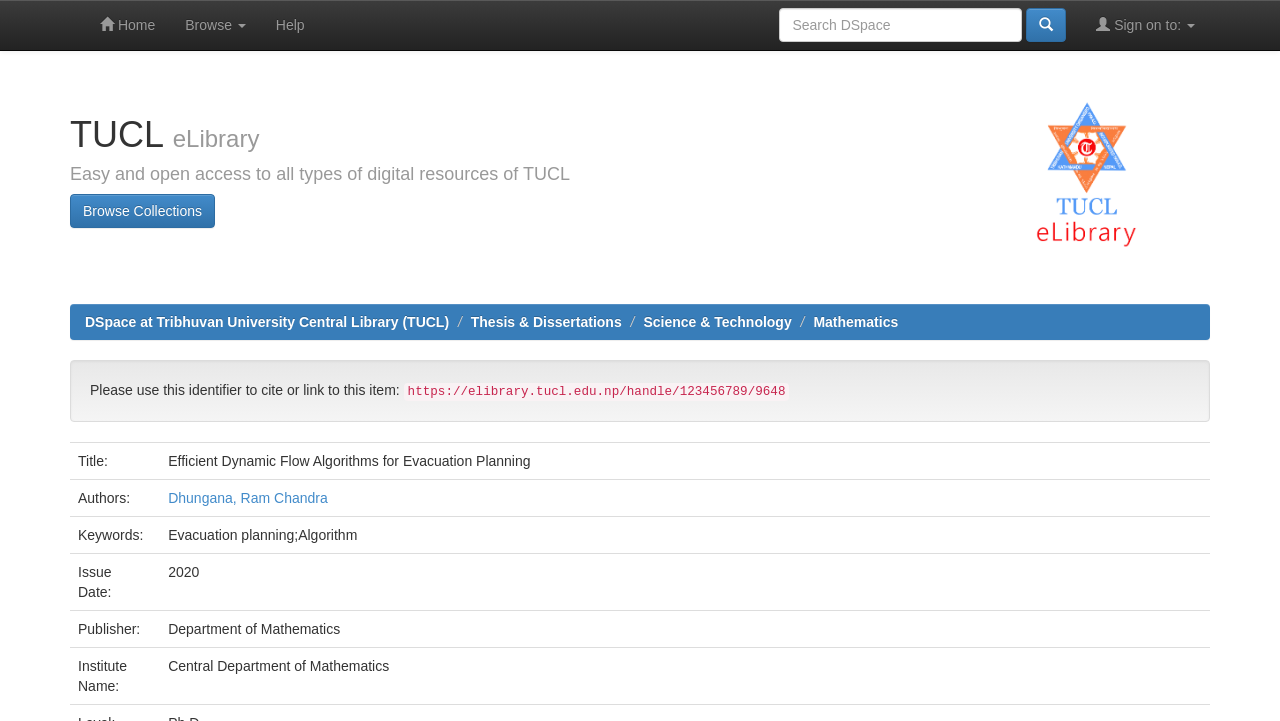Who is the author of the item?
Using the information presented in the image, please offer a detailed response to the question.

I found the answer by looking at the gridcell with the label 'Authors:' and its corresponding value, which is 'Dhungana, Ram Chandra'. This is also confirmed by the link with the same text.